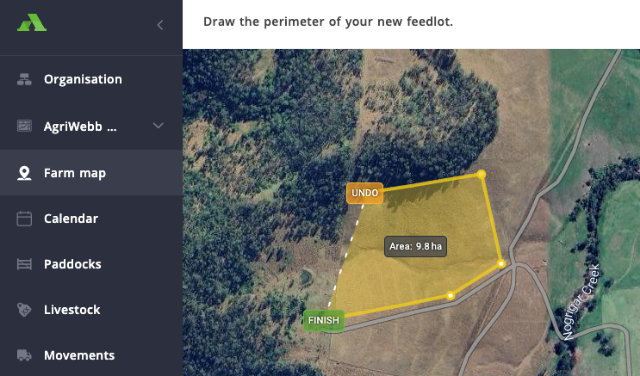What is the purpose of the 'UNDO' button?
Use the screenshot to answer the question with a single word or phrase.

Erase last action